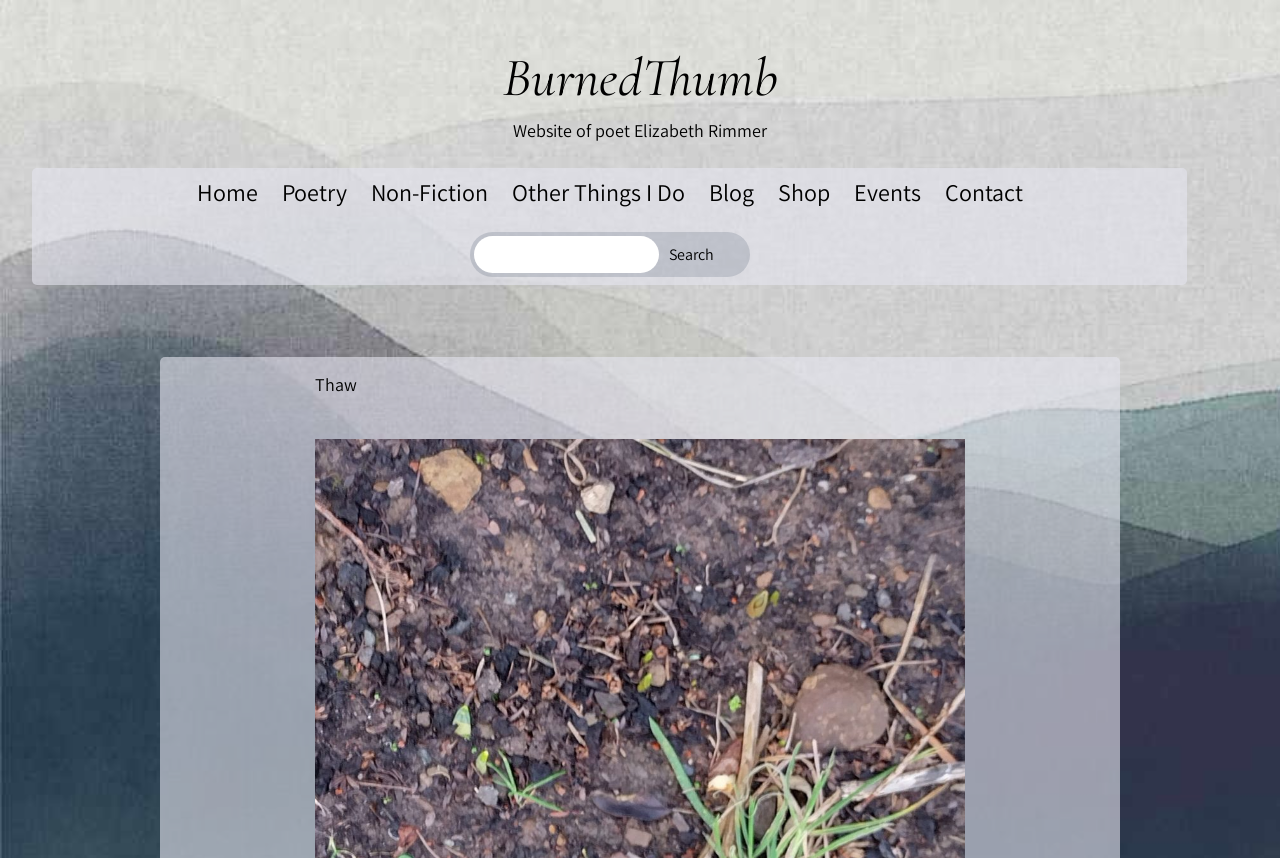Determine the bounding box coordinates of the element's region needed to click to follow the instruction: "visit blog". Provide these coordinates as four float numbers between 0 and 1, formatted as [left, top, right, bottom].

[0.554, 0.205, 0.589, 0.242]